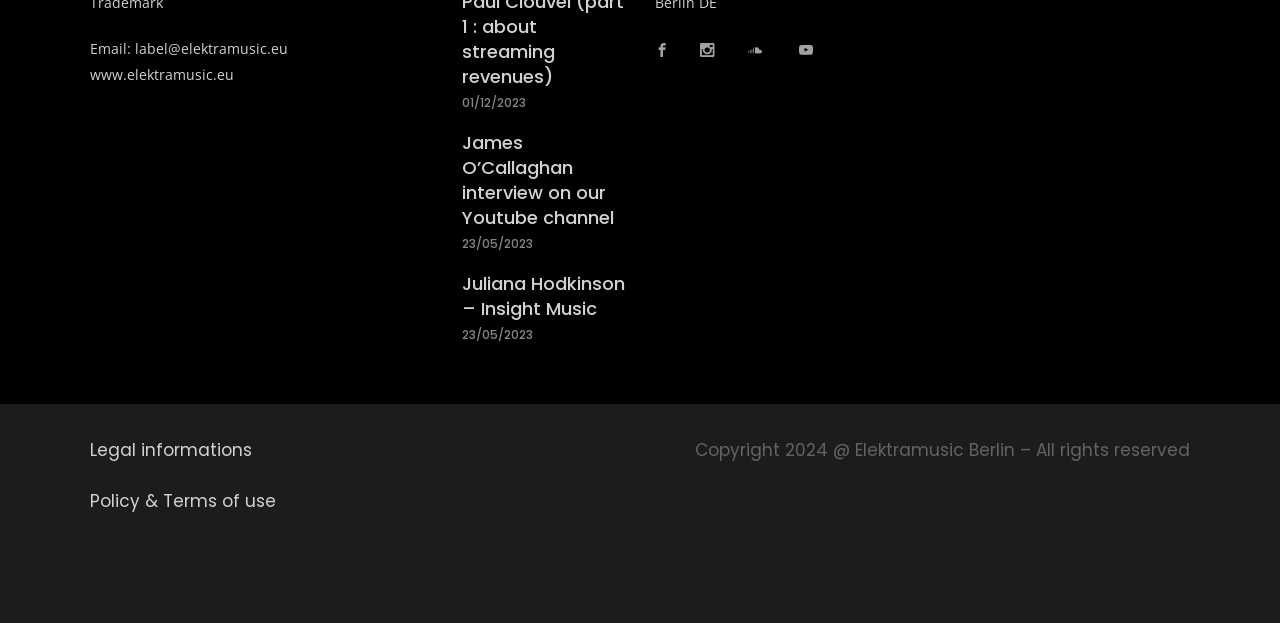Show the bounding box coordinates for the HTML element as described: "Juliana Hodkinson – Insight Music".

[0.361, 0.434, 0.488, 0.515]